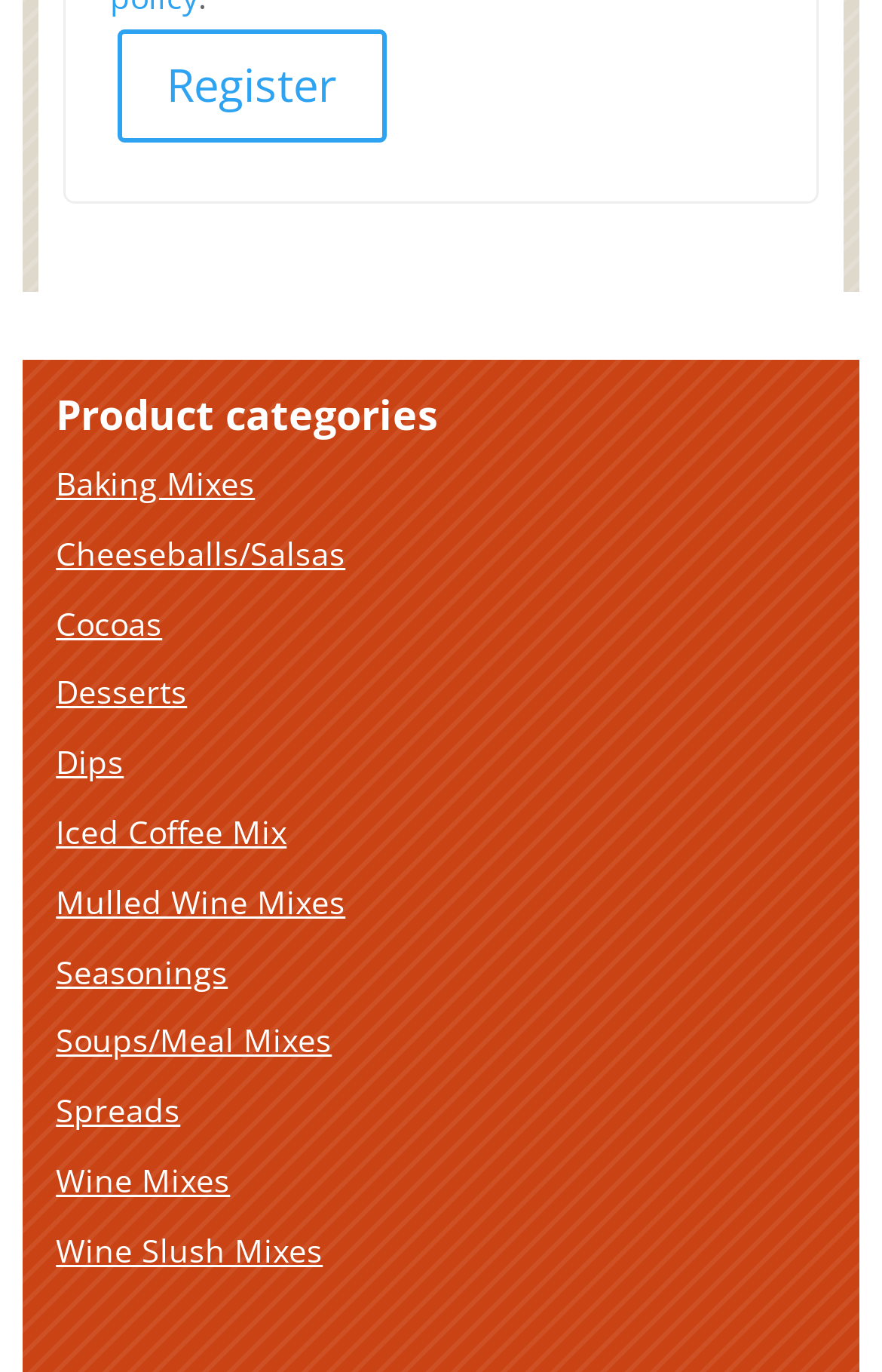Given the element description "Wine Mixes" in the screenshot, predict the bounding box coordinates of that UI element.

[0.063, 0.844, 0.261, 0.876]